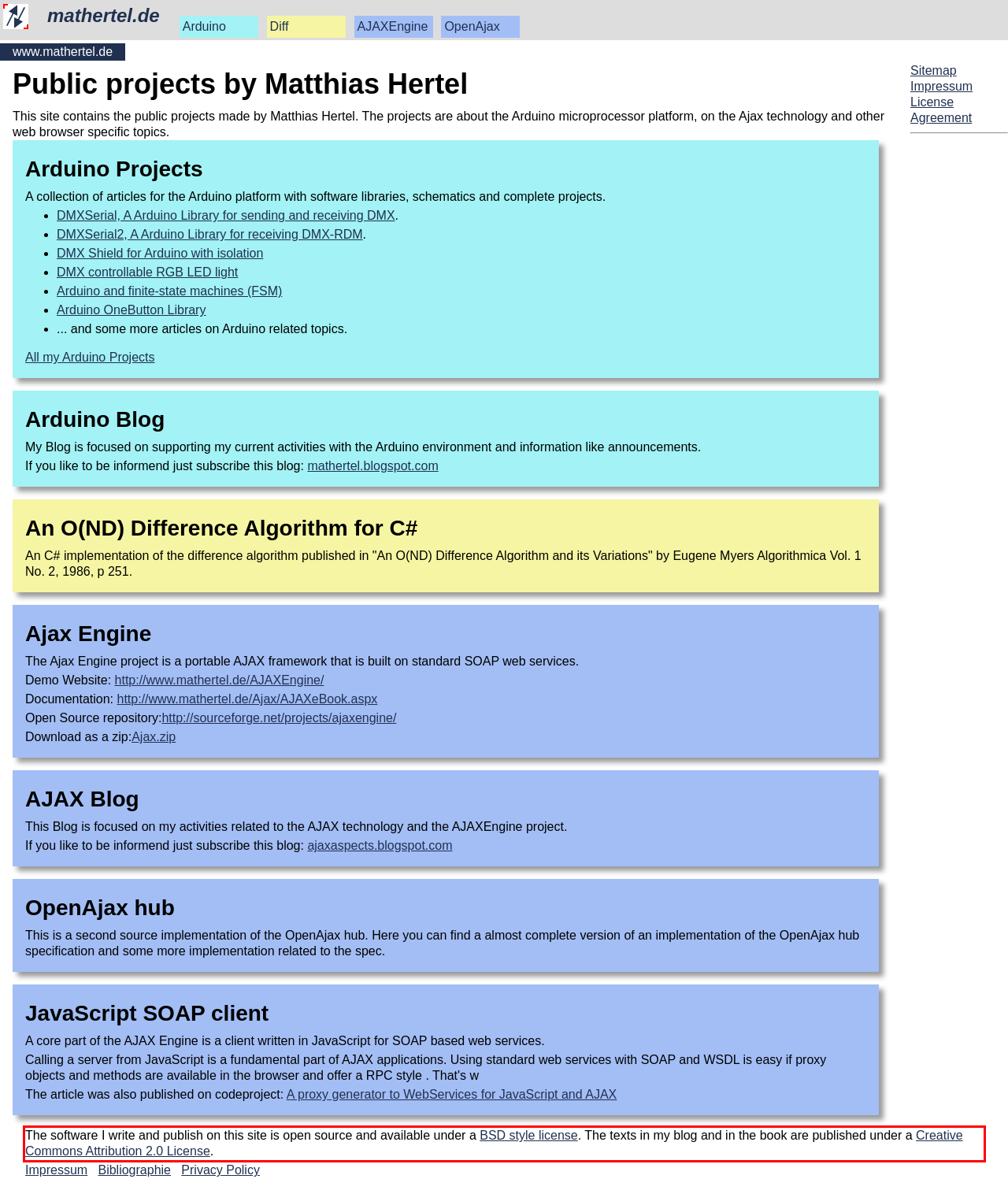You have a screenshot of a webpage with a red bounding box. Identify and extract the text content located inside the red bounding box.

The software I write and publish on this site is open source and available under a BSD style license. The texts in my blog and in the book are published under a Creative Commons Attribution 2.0 License.